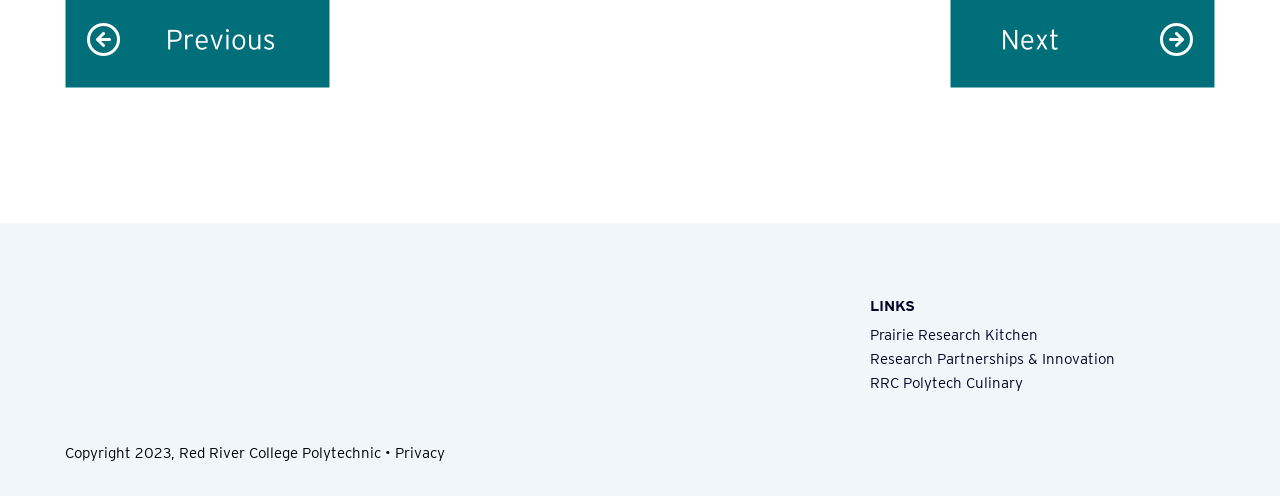Based on the description "title="Previous Page: Vegan Alfredo Sauce"", find the bounding box of the specified UI element.

[0.051, 0.131, 0.258, 0.19]